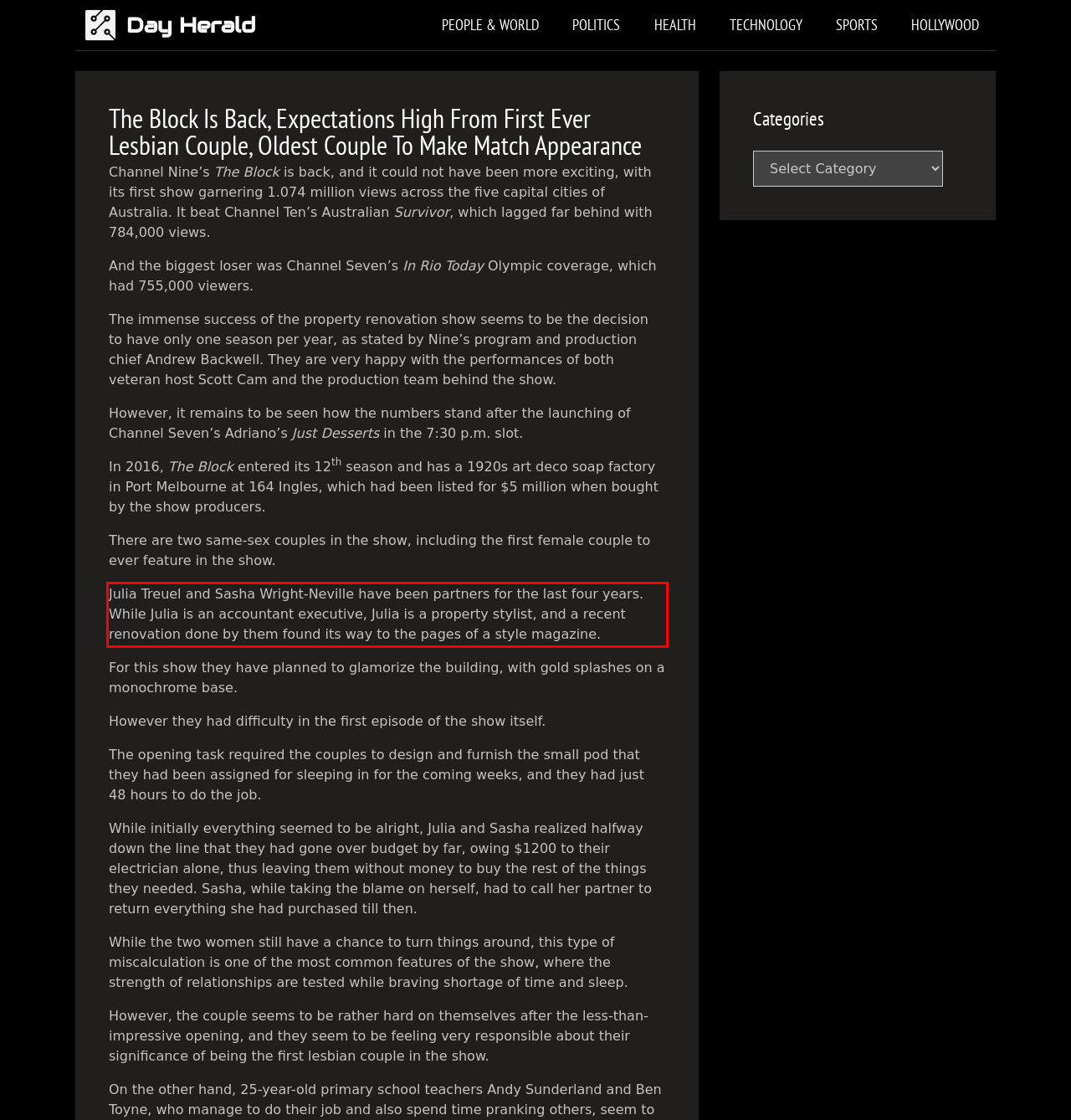You are presented with a screenshot containing a red rectangle. Extract the text found inside this red bounding box.

Julia Treuel and Sasha Wright-Neville have been partners for the last four years. While Julia is an accountant executive, Julia is a property stylist, and a recent renovation done by them found its way to the pages of a style magazine.